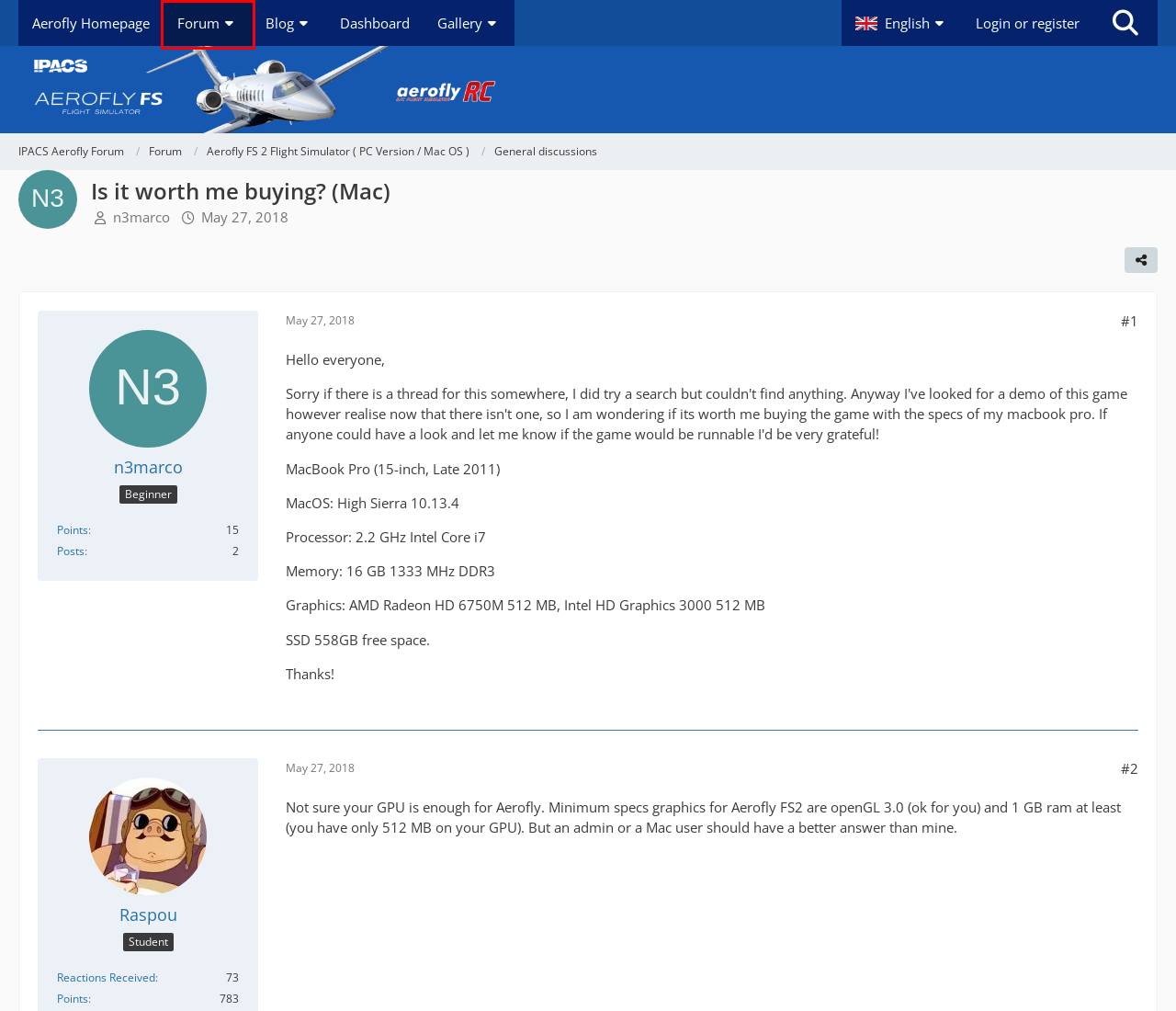Observe the screenshot of a webpage with a red bounding box around an element. Identify the webpage description that best fits the new page after the element inside the bounding box is clicked. The candidates are:
A. n3marco - Members - IPACS Aerofly Forum
B. Aerofly FS Flight Simulator
C. Forum - IPACS Aerofly Forum
D. Raspou - Members - IPACS Aerofly Forum
E. Blog - IPACS Aerofly Forum
F. Images - IPACS Aerofly Forum
G. Login - IPACS Aerofly Forum
H. IPACS Aerofly Forum

C